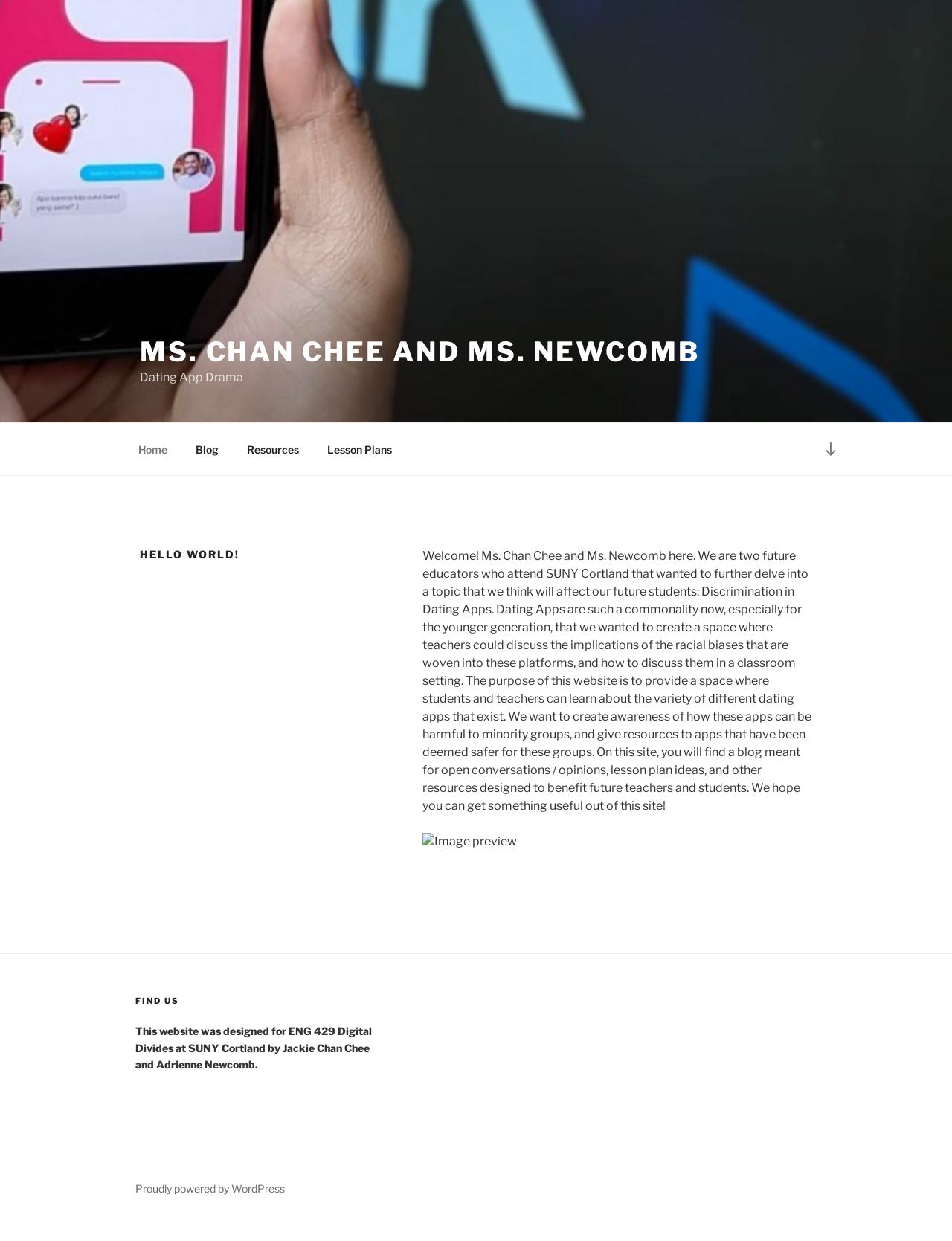Given the element description, predict the bounding box coordinates in the format (top-left x, top-left y, bottom-right x, bottom-right y), using floating point numbers between 0 and 1: Scroll down to content

[0.855, 0.347, 0.891, 0.376]